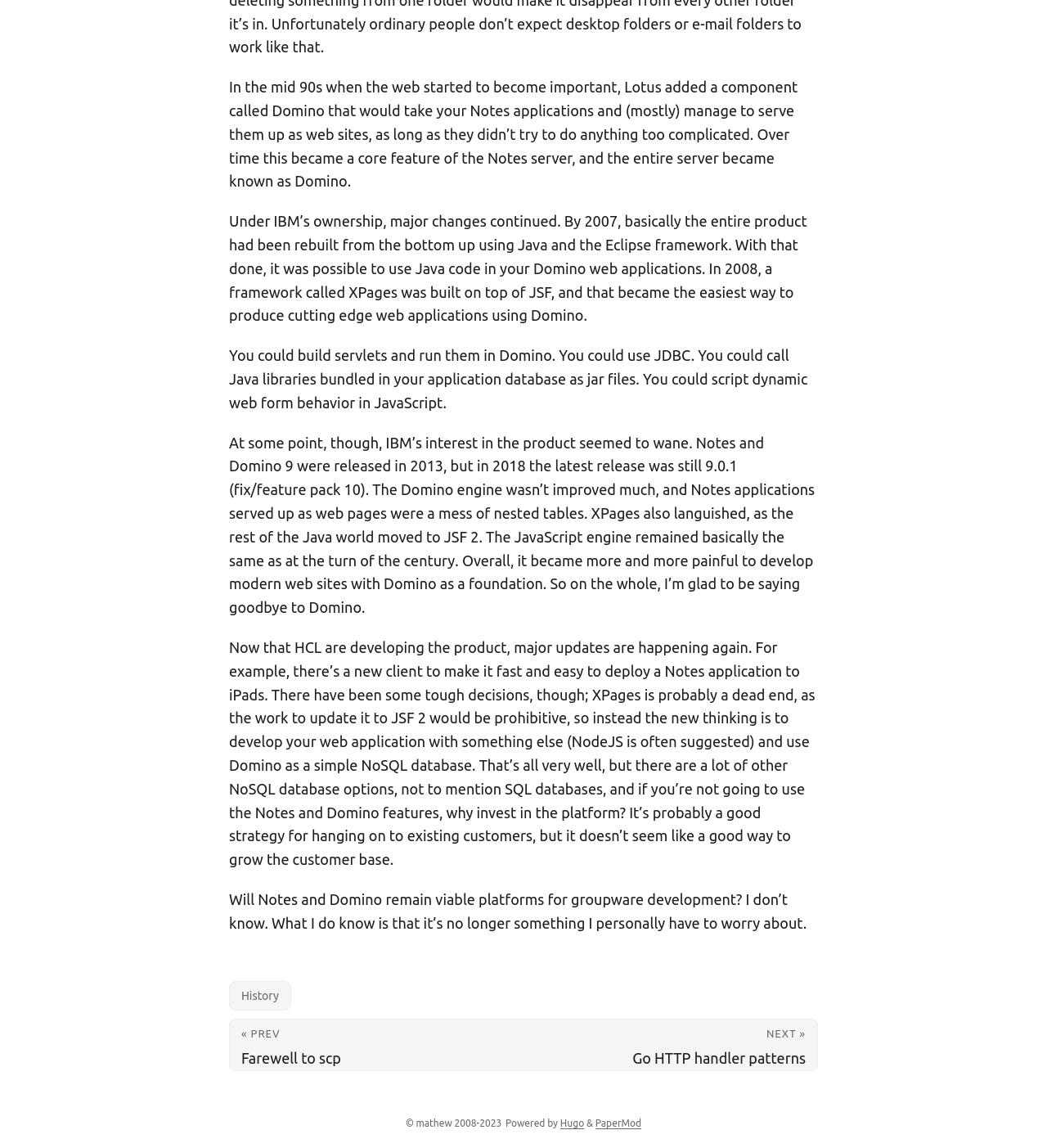Bounding box coordinates should be in the format (top-left x, top-left y, bottom-right x, bottom-right y) and all values should be floating point numbers between 0 and 1. Determine the bounding box coordinate for the UI element described as: Next »Go HTTP handler patterns

[0.5, 0.888, 0.78, 0.932]